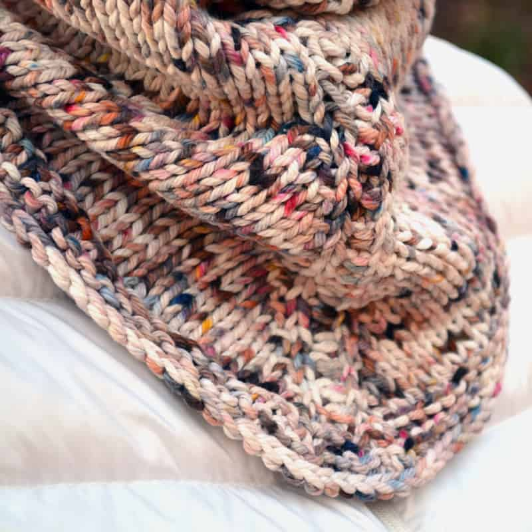Provide a single word or phrase to answer the given question: 
What skills are required to knit this cowl?

Working in the round and short rows